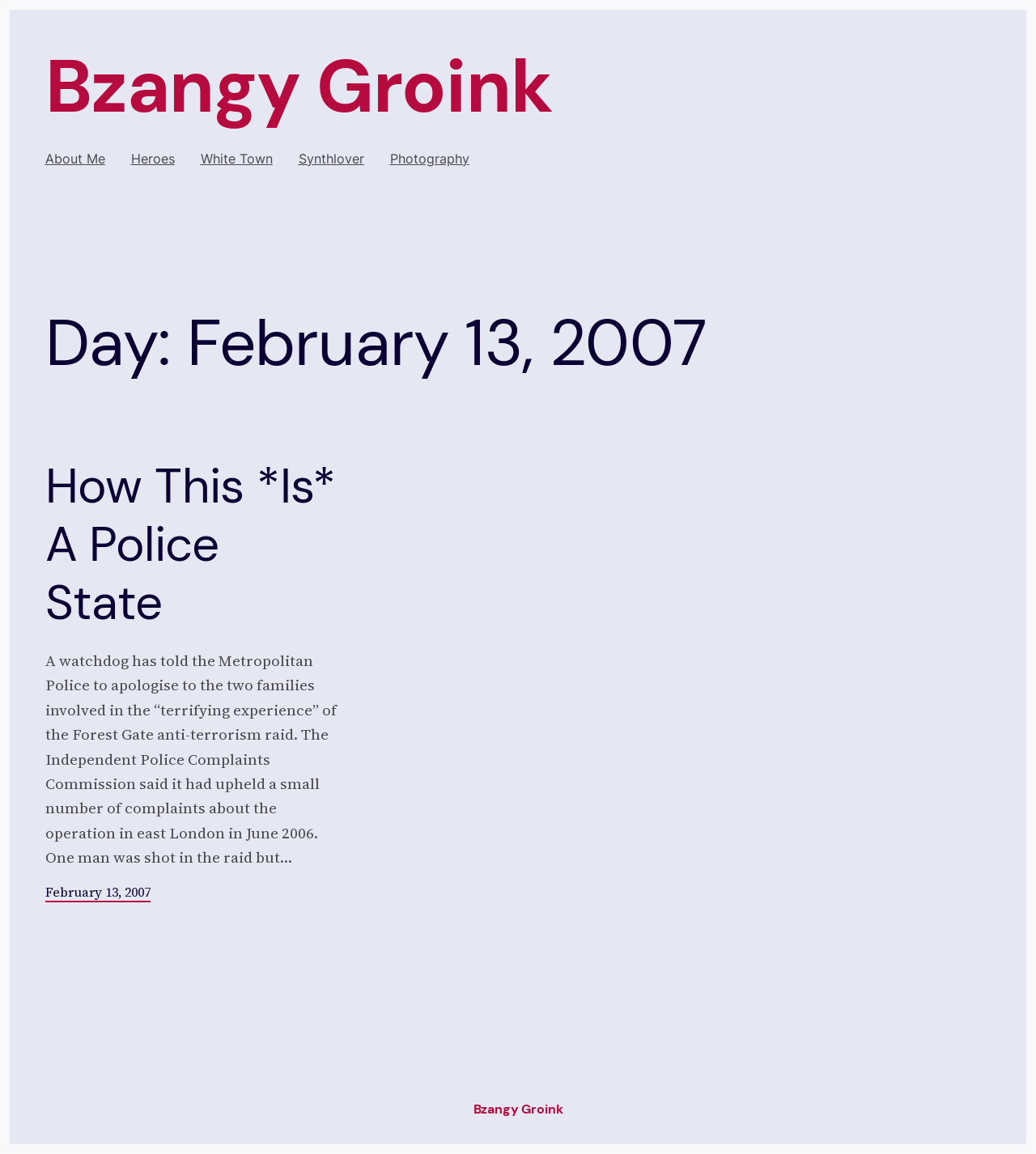Indicate the bounding box coordinates of the element that must be clicked to execute the instruction: "check the time of the post". The coordinates should be given as four float numbers between 0 and 1, i.e., [left, top, right, bottom].

[0.043, 0.765, 0.145, 0.782]